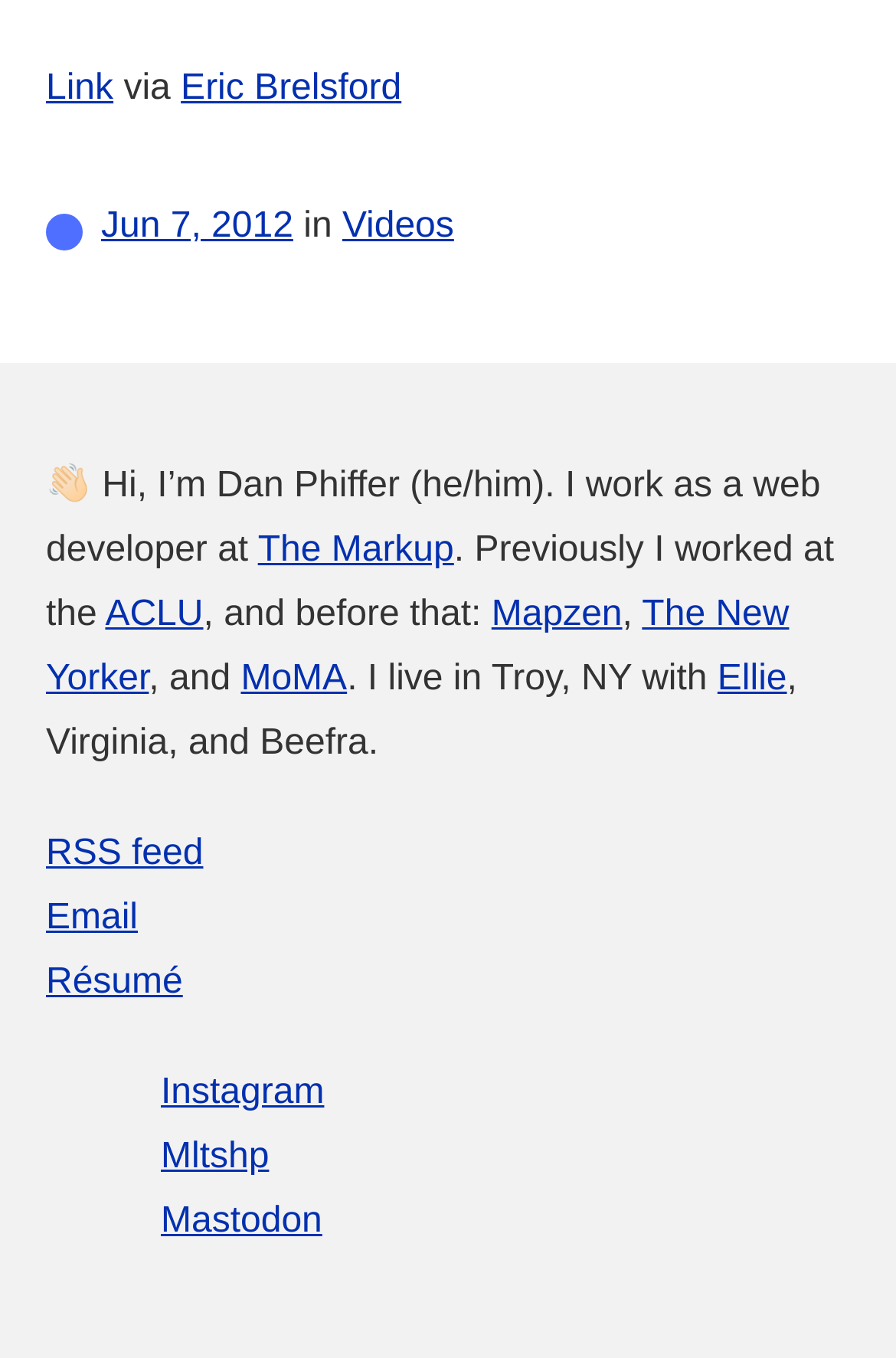Could you determine the bounding box coordinates of the clickable element to complete the instruction: "read about Dan Phiffer's work at The Markup"? Provide the coordinates as four float numbers between 0 and 1, i.e., [left, top, right, bottom].

[0.288, 0.391, 0.507, 0.419]